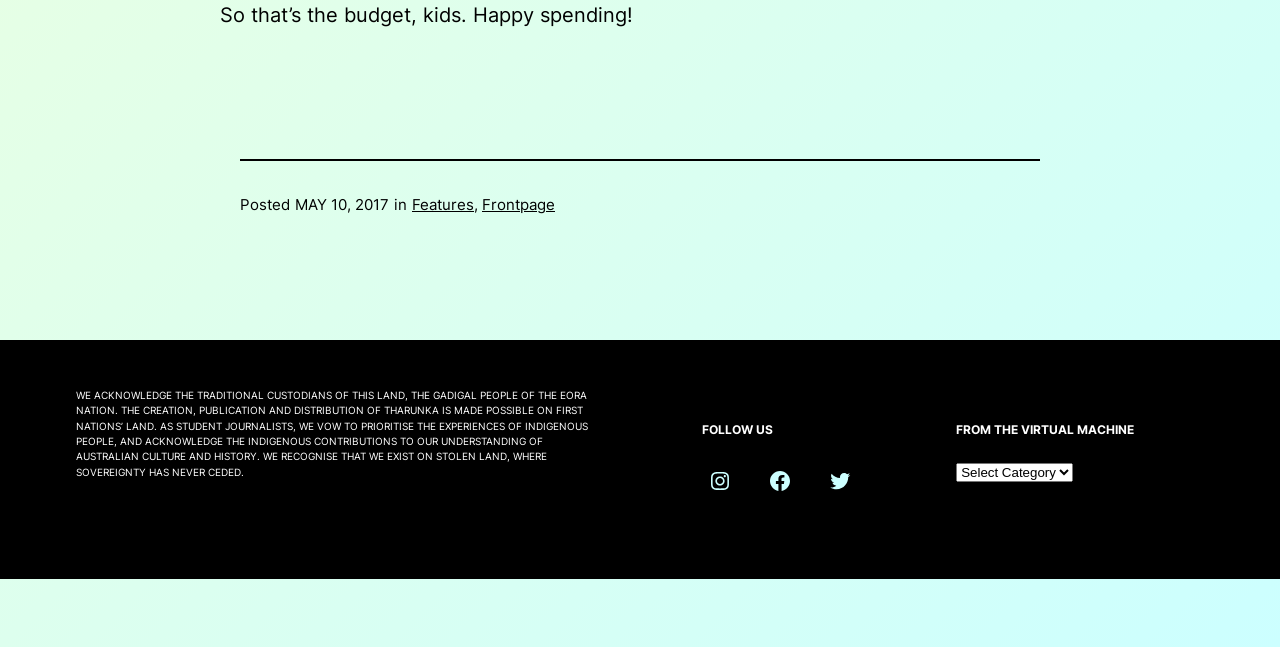What social media platforms are mentioned?
Using the image as a reference, answer the question with a short word or phrase.

INSTAGRAM, FACEBOOK, TWITTER